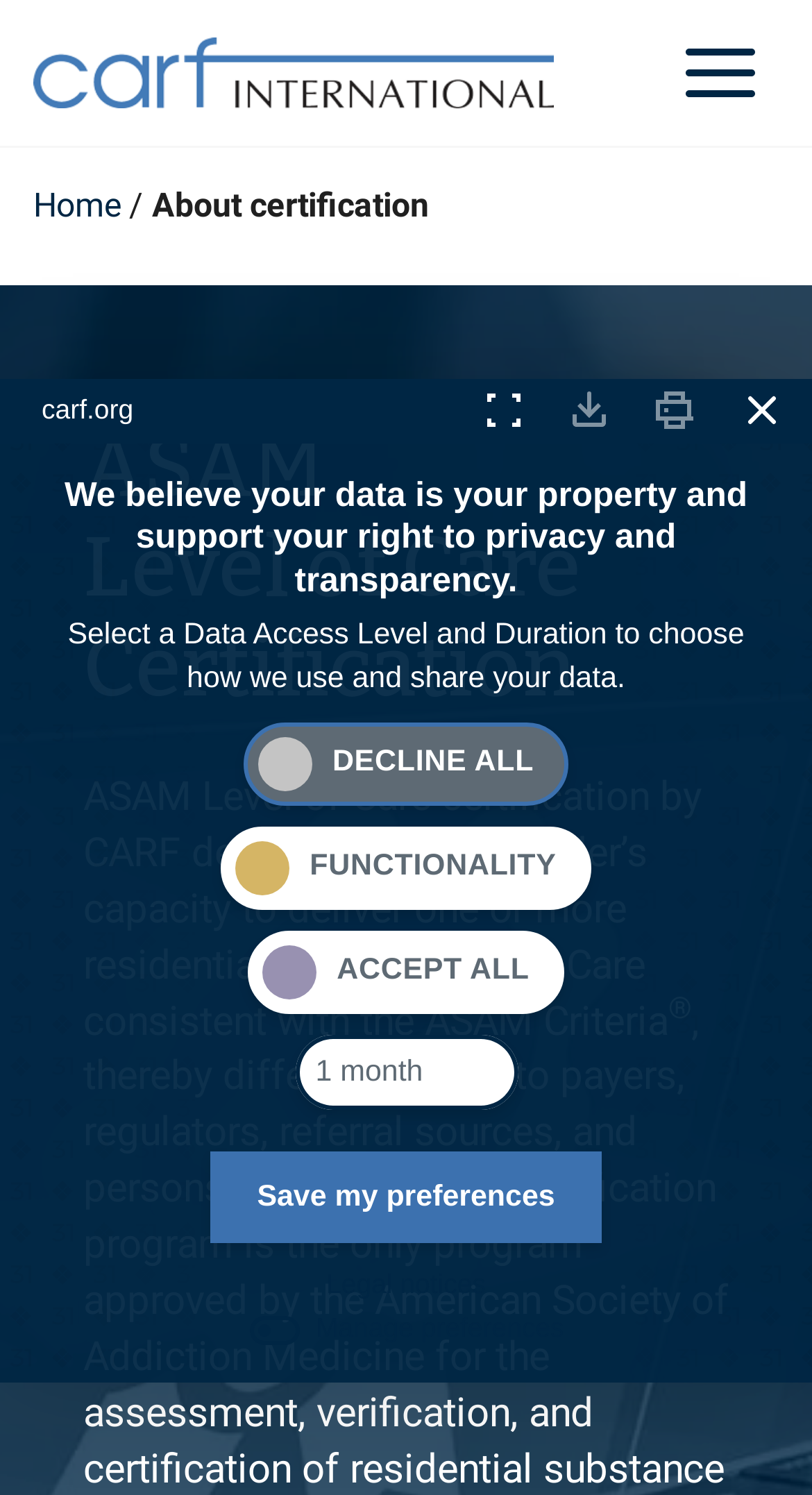Please locate the bounding box coordinates for the element that should be clicked to achieve the following instruction: "Click the 'Save my preferences' button". Ensure the coordinates are given as four float numbers between 0 and 1, i.e., [left, top, right, bottom].

[0.26, 0.77, 0.74, 0.832]